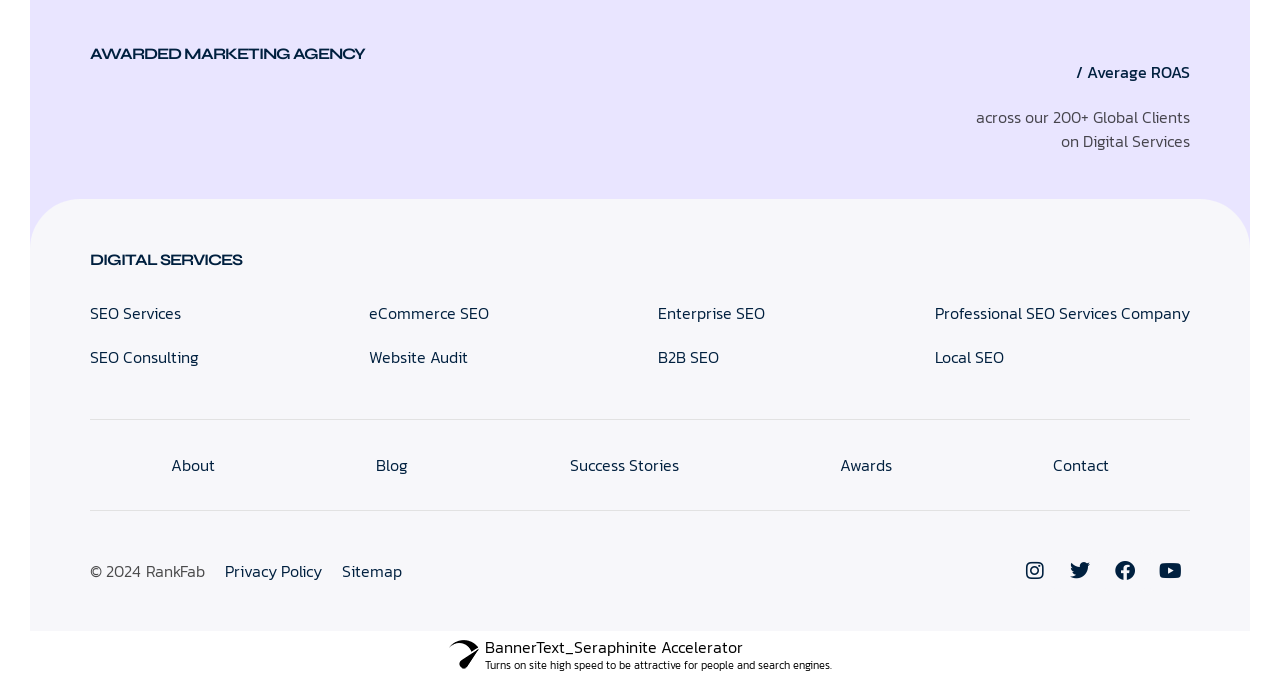Determine the bounding box coordinates of the area to click in order to meet this instruction: "click on SEO Services".

[0.07, 0.429, 0.155, 0.493]